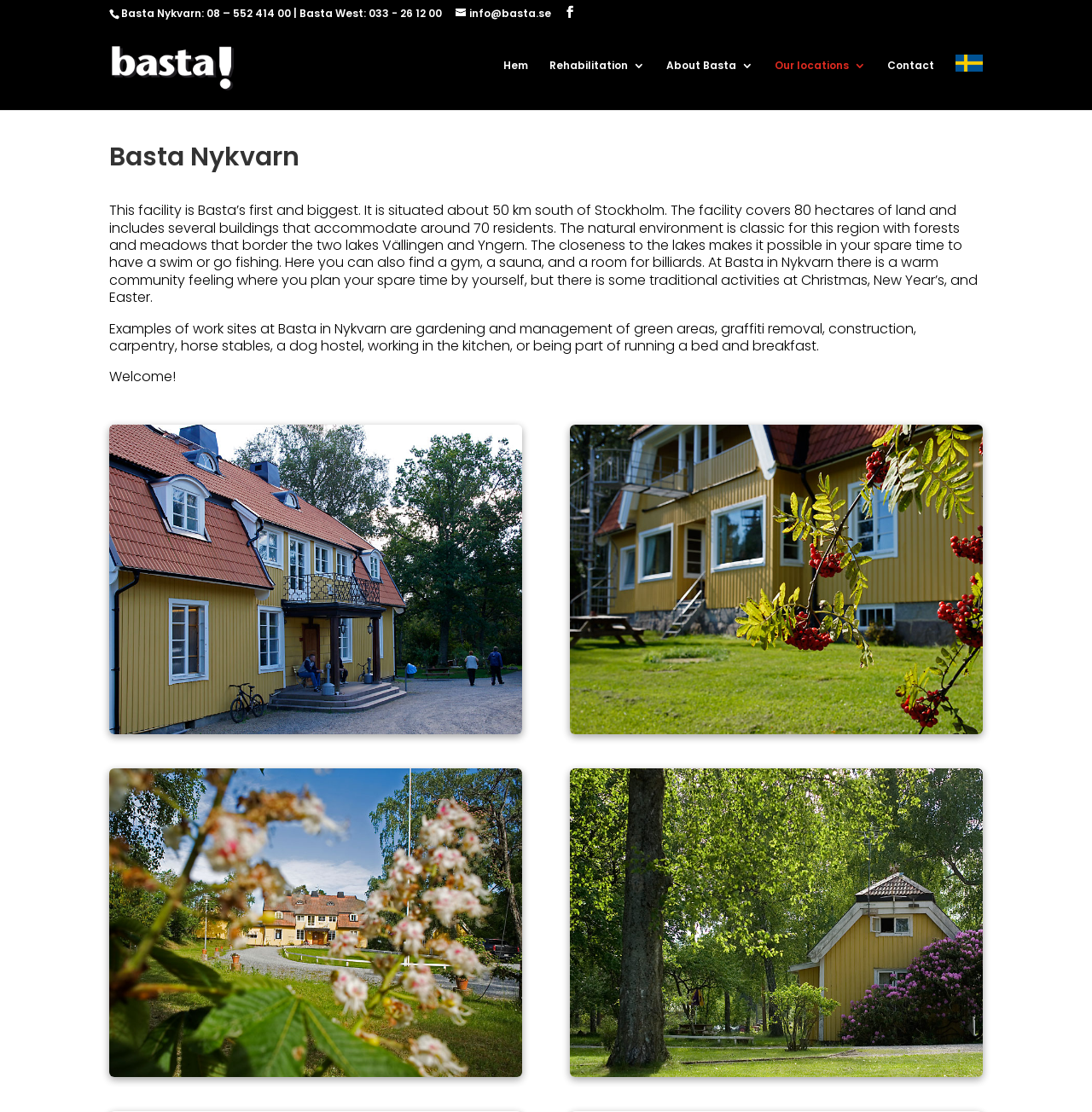What activities are available at Basta Nykvarn?
Please provide a single word or phrase based on the screenshot.

Gardening, graffiti removal, construction, etc.